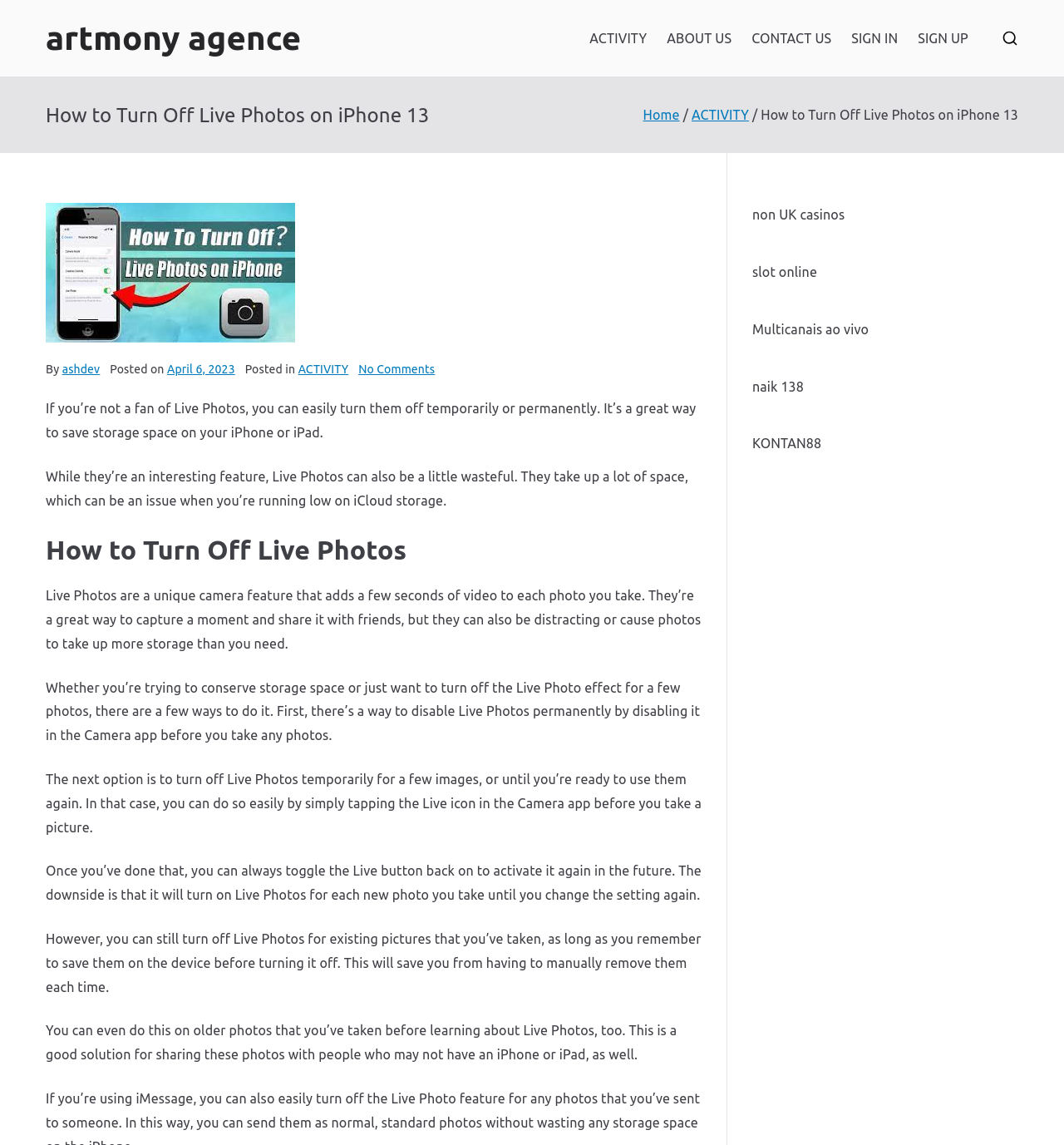Pinpoint the bounding box coordinates of the element to be clicked to execute the instruction: "Click on the 'ACTIVITY' link".

[0.554, 0.023, 0.608, 0.044]